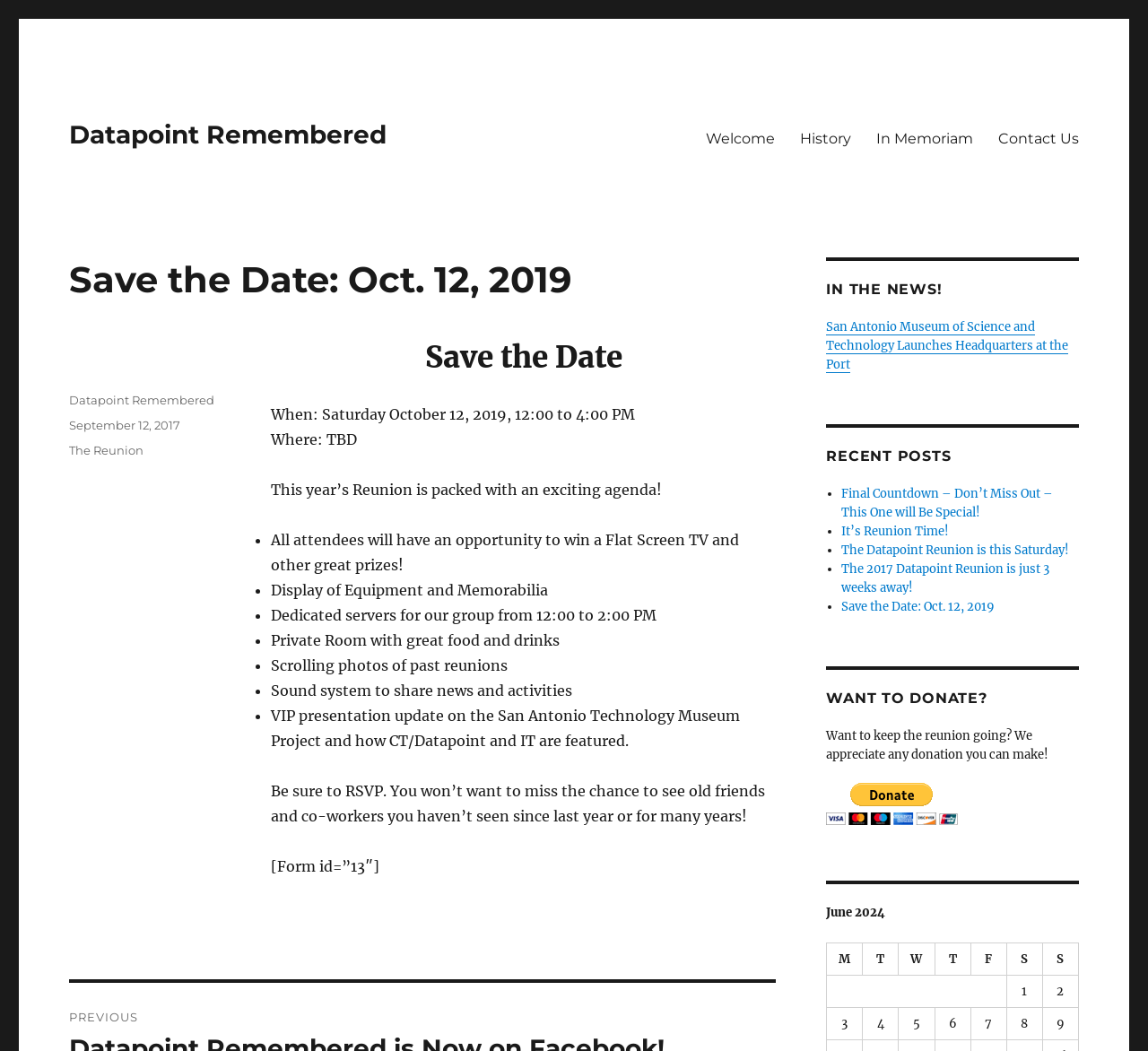How many weeks away is the reunion, according to one of the recent posts?
Using the image, answer in one word or phrase.

3 weeks